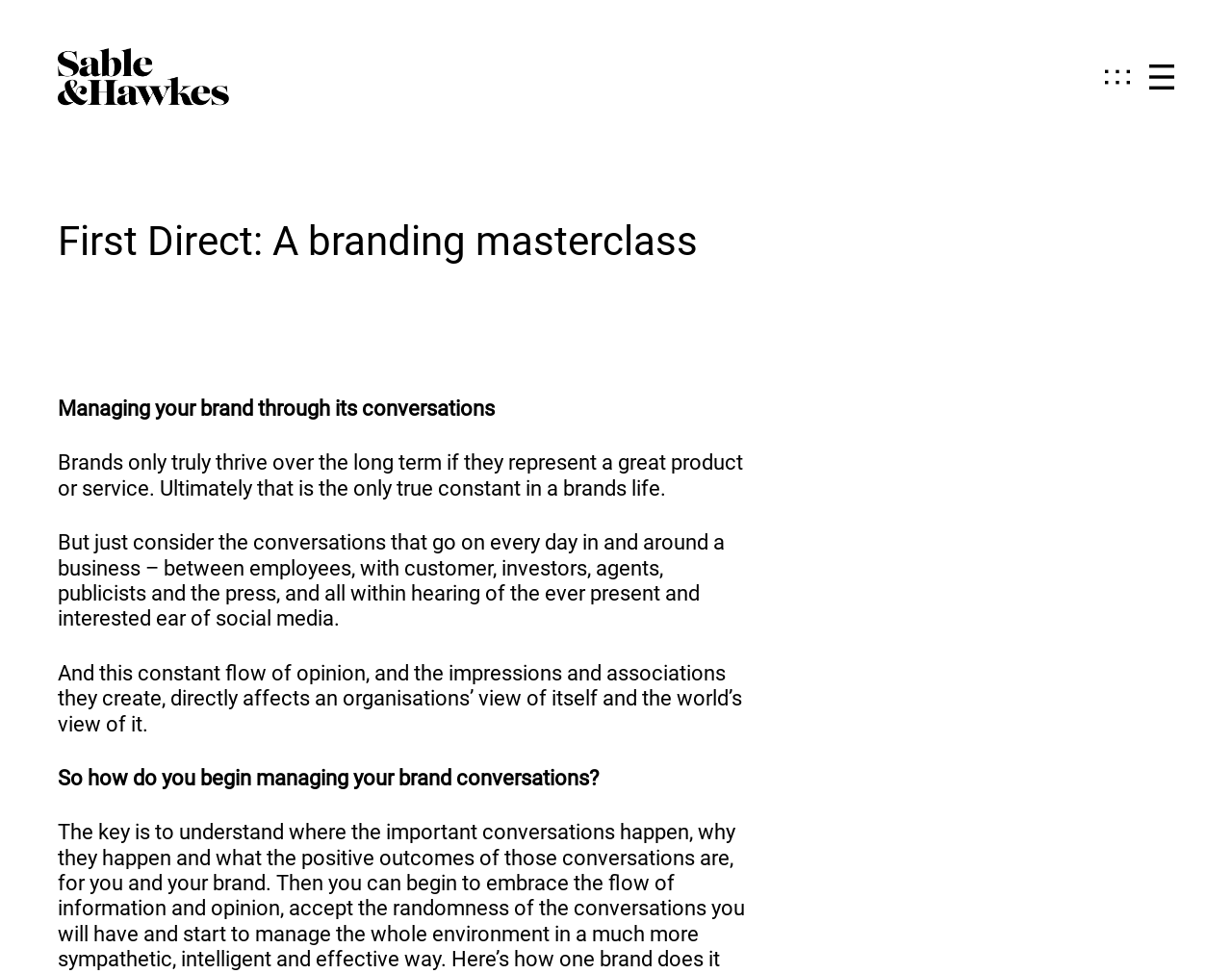Given the description of the UI element: "Sable&Hawkes", predict the bounding box coordinates in the form of [left, top, right, bottom], with each value being a float between 0 and 1.

[0.047, 0.049, 0.186, 0.109]